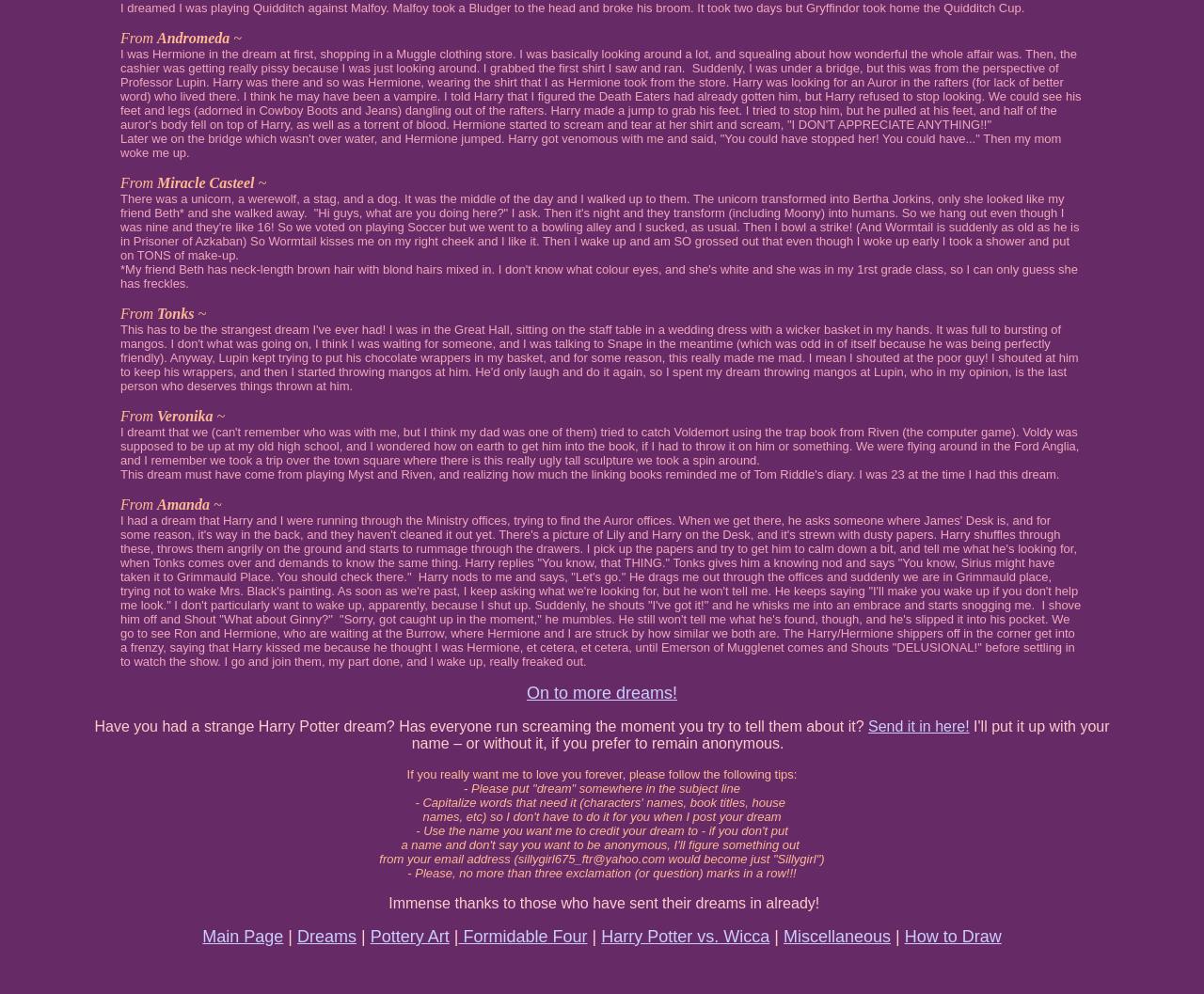Determine the bounding box coordinates of the element's region needed to click to follow the instruction: "Check out the Formidable Four". Provide these coordinates as four float numbers between 0 and 1, formatted as [left, top, right, bottom].

[0.381, 0.933, 0.488, 0.952]